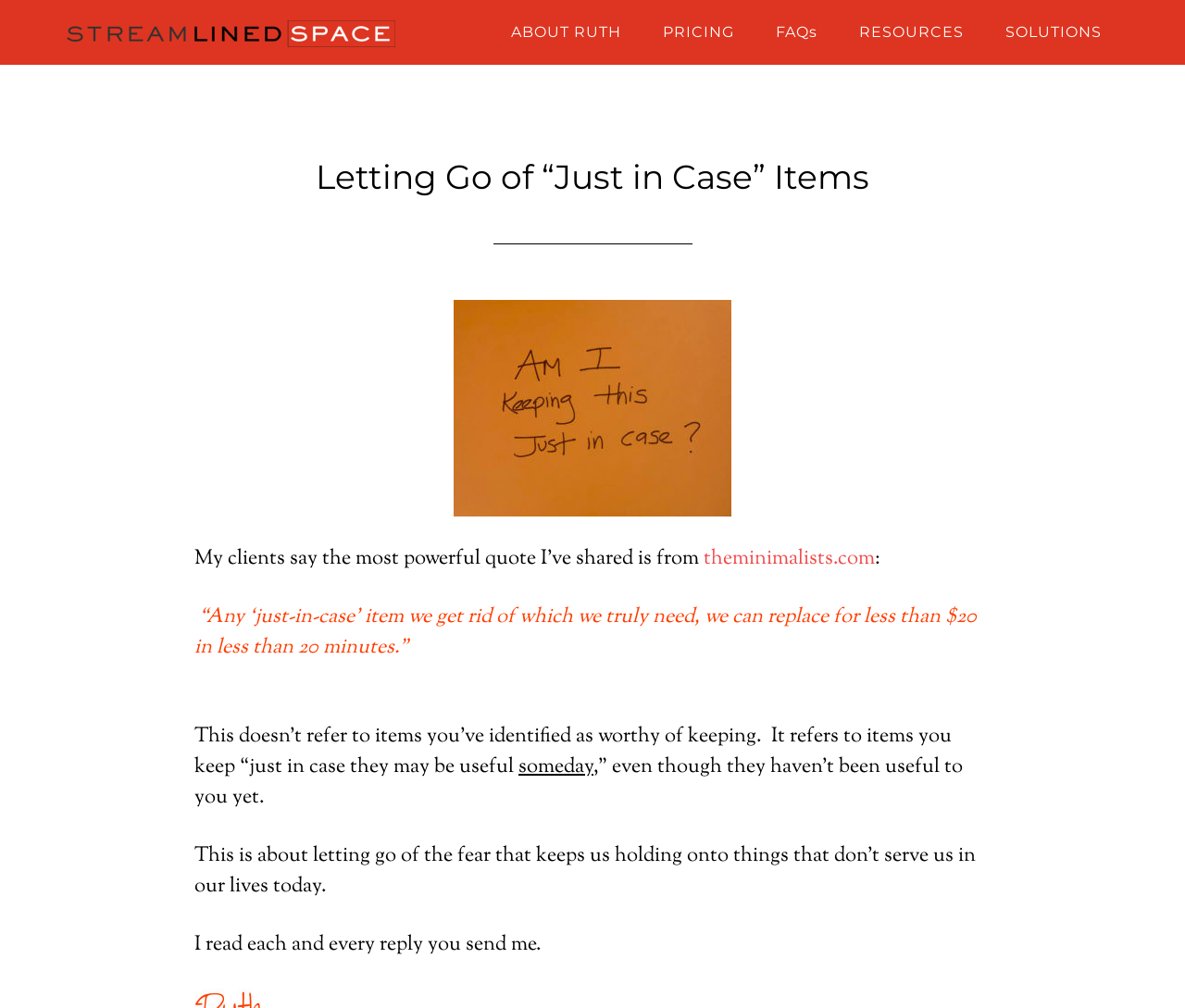What is the main topic of the webpage?
Look at the image and respond with a one-word or short phrase answer.

Letting go of 'just in case' items